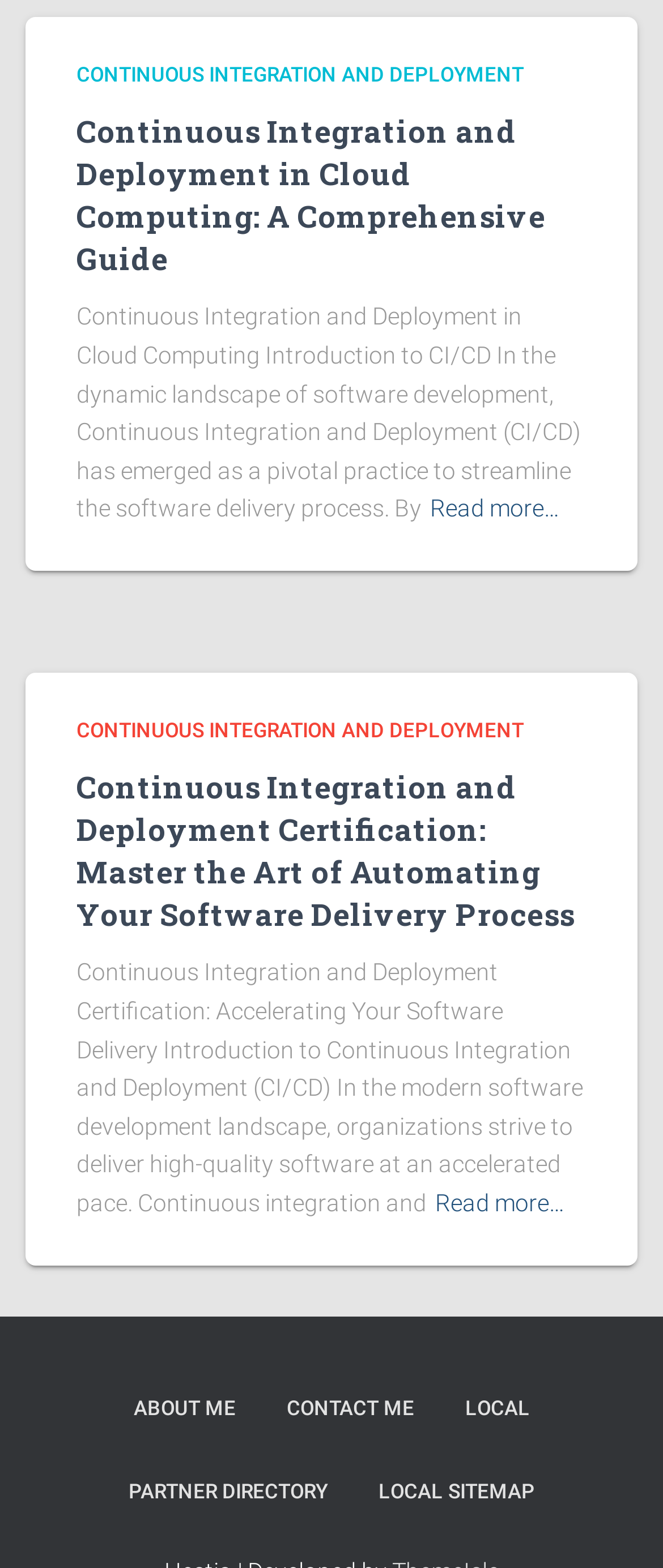Identify the bounding box coordinates for the region to click in order to carry out this instruction: "Explore the PARTNER DIRECTORY". Provide the coordinates using four float numbers between 0 and 1, formatted as [left, top, right, bottom].

[0.155, 0.925, 0.532, 0.979]